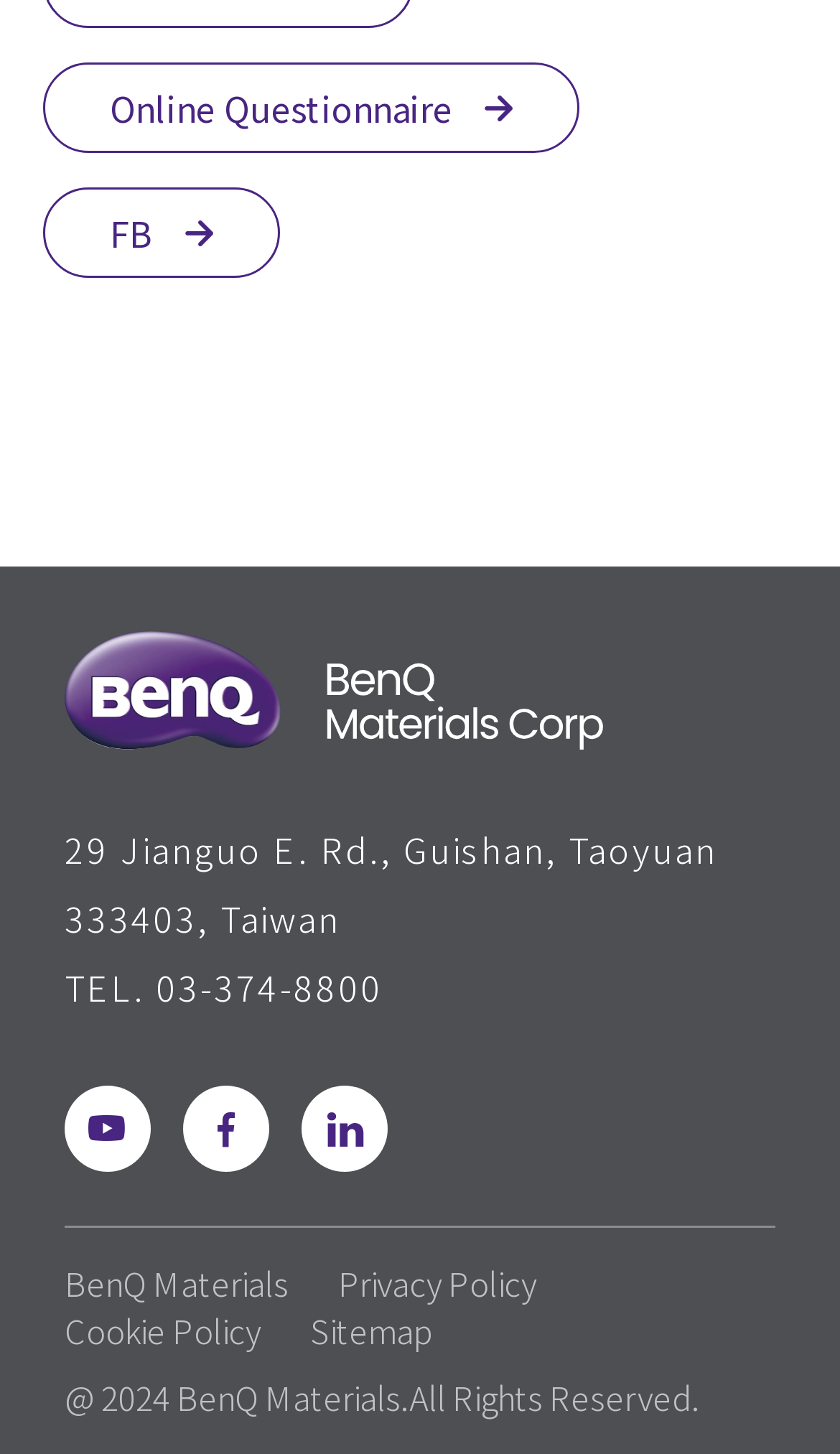Examine the screenshot and answer the question in as much detail as possible: What is the copyright year of BenQ Materials?

I found the copyright year by looking at the static text element located at [0.077, 0.945, 0.833, 0.976] which contains the copyright information.